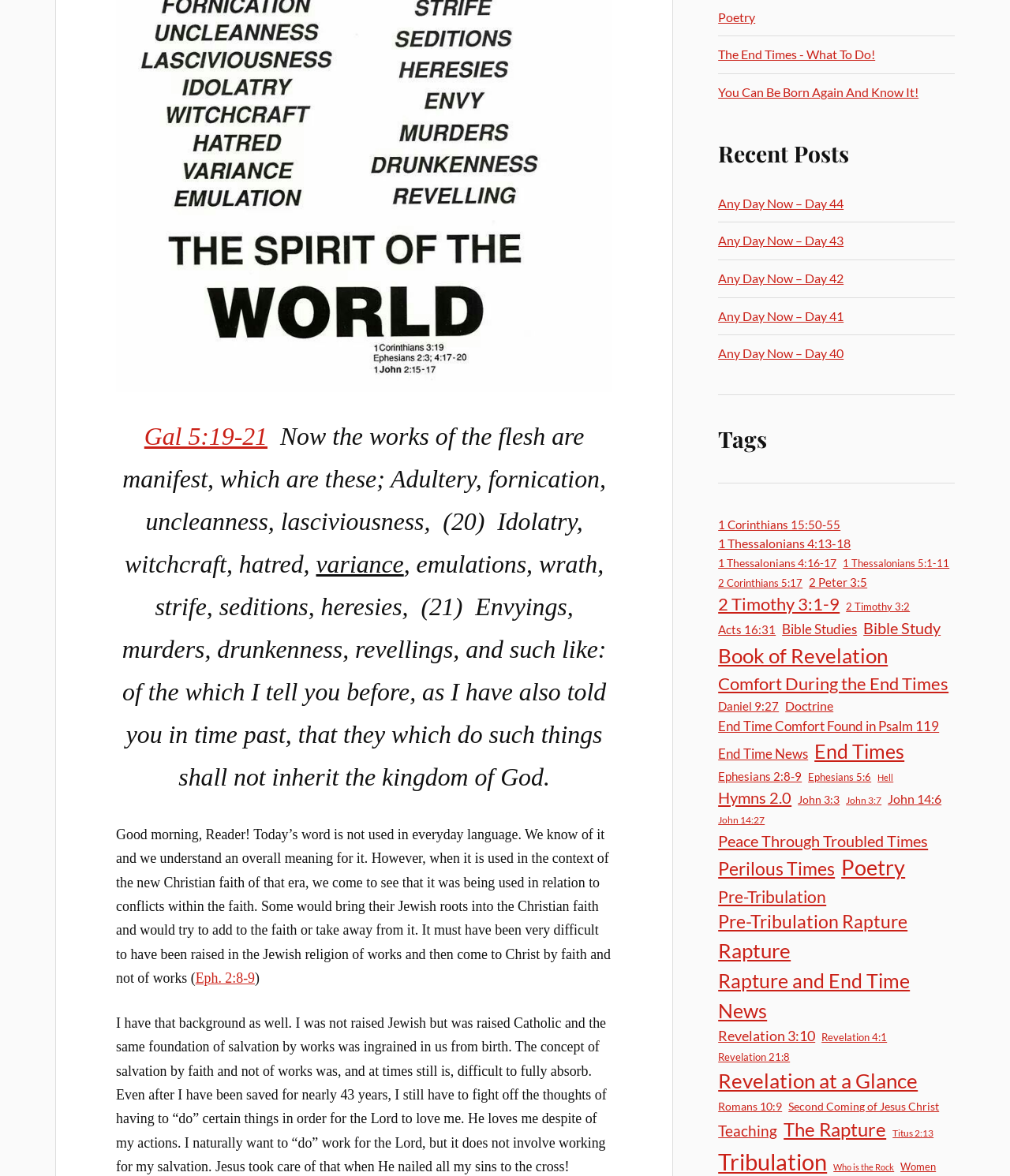How many items are in the category 'Book of Revelation'?
Could you give a comprehensive explanation in response to this question?

The number of items in the category 'Book of Revelation' is 50, which is indicated by the link 'Book of Revelation (50 items)' in the tags section.